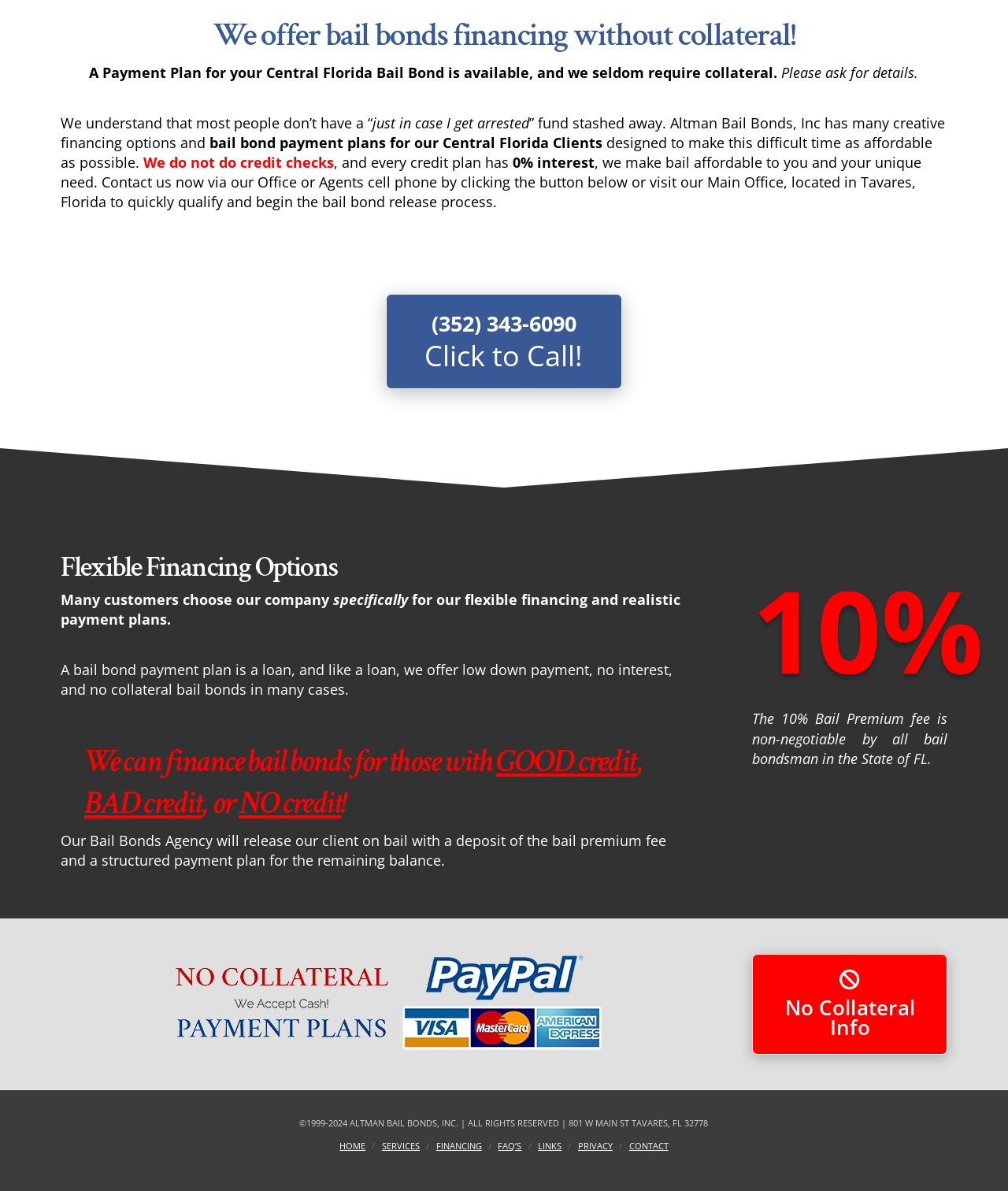Show the bounding box coordinates for the HTML element described as: "Contact".

[0.624, 0.958, 0.663, 0.967]